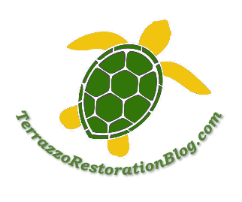What is the shape of the pattern on the turtle's shell?
From the image, respond using a single word or phrase.

Hexagonal